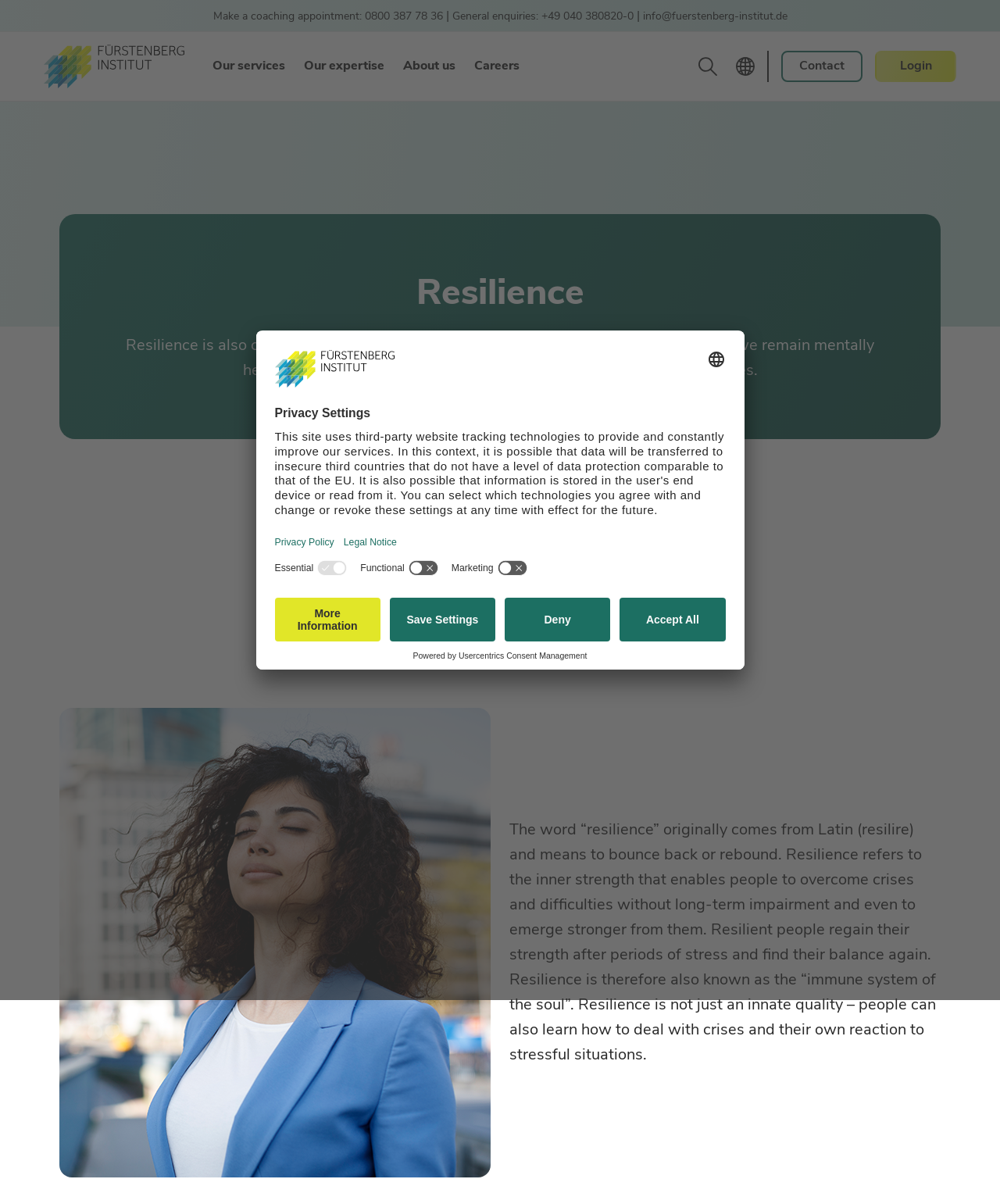Find the bounding box coordinates of the element you need to click on to perform this action: 'Read the Privacy Policy'. The coordinates should be represented by four float values between 0 and 1, in the format [left, top, right, bottom].

None